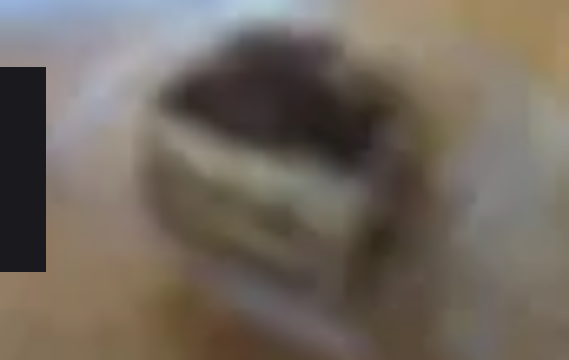Carefully examine the image and provide an in-depth answer to the question: What is the texture of the tiramisu?

The caption describes the tiramisu as having 'velvety textures', which suggests that the texture of the tiramisu is smooth and velvety.